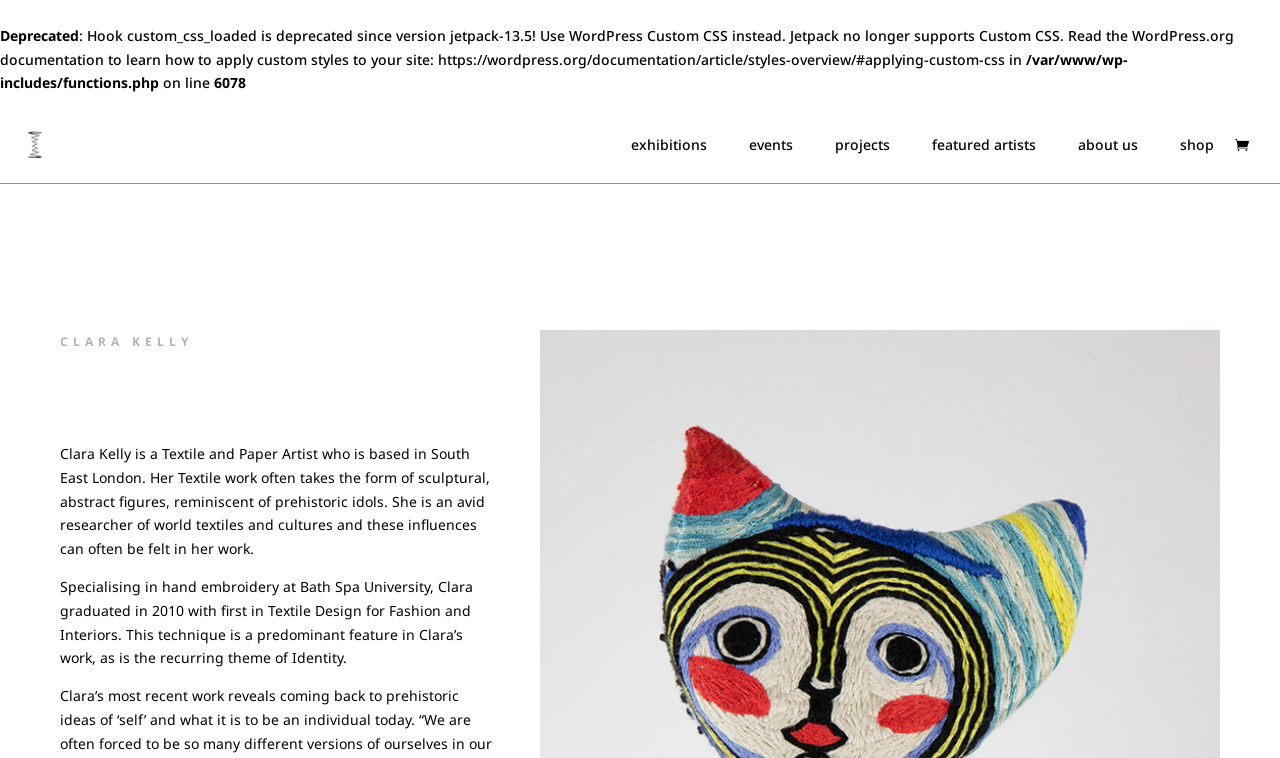Create a detailed description of the webpage's content and layout.

The webpage is about Clara Kelly, a textile and paper artist based in South East London. At the top left of the page, there is a warning message stating that a custom CSS hook is deprecated and should be replaced with WordPress Custom CSS. Below this message, there is a reference to a PHP file and a line number.

The main content of the page is an article about Clara Kelly, which takes up most of the page. The article has a heading "CLARA KELLY" at the top, followed by a brief introduction to Clara's work, which includes sculptural, abstract figures reminiscent of prehistoric idols. The text also mentions her research on world textiles and cultures, which influences her work.

Below the introduction, there is a paragraph about Clara's education, stating that she specialized in hand embroidery at Bath Spa University and graduated in 2010 with a first in Textile Design for Fashion and Interiors. The technique of hand embroidery is a prominent feature in Clara's work, and the theme of identity is also recurring.

At the top of the page, there is a navigation menu with links to "exhibitions", "events", "projects", "featured artists", "about us", and "shop". There is also a link with an icon at the top right corner of the page.